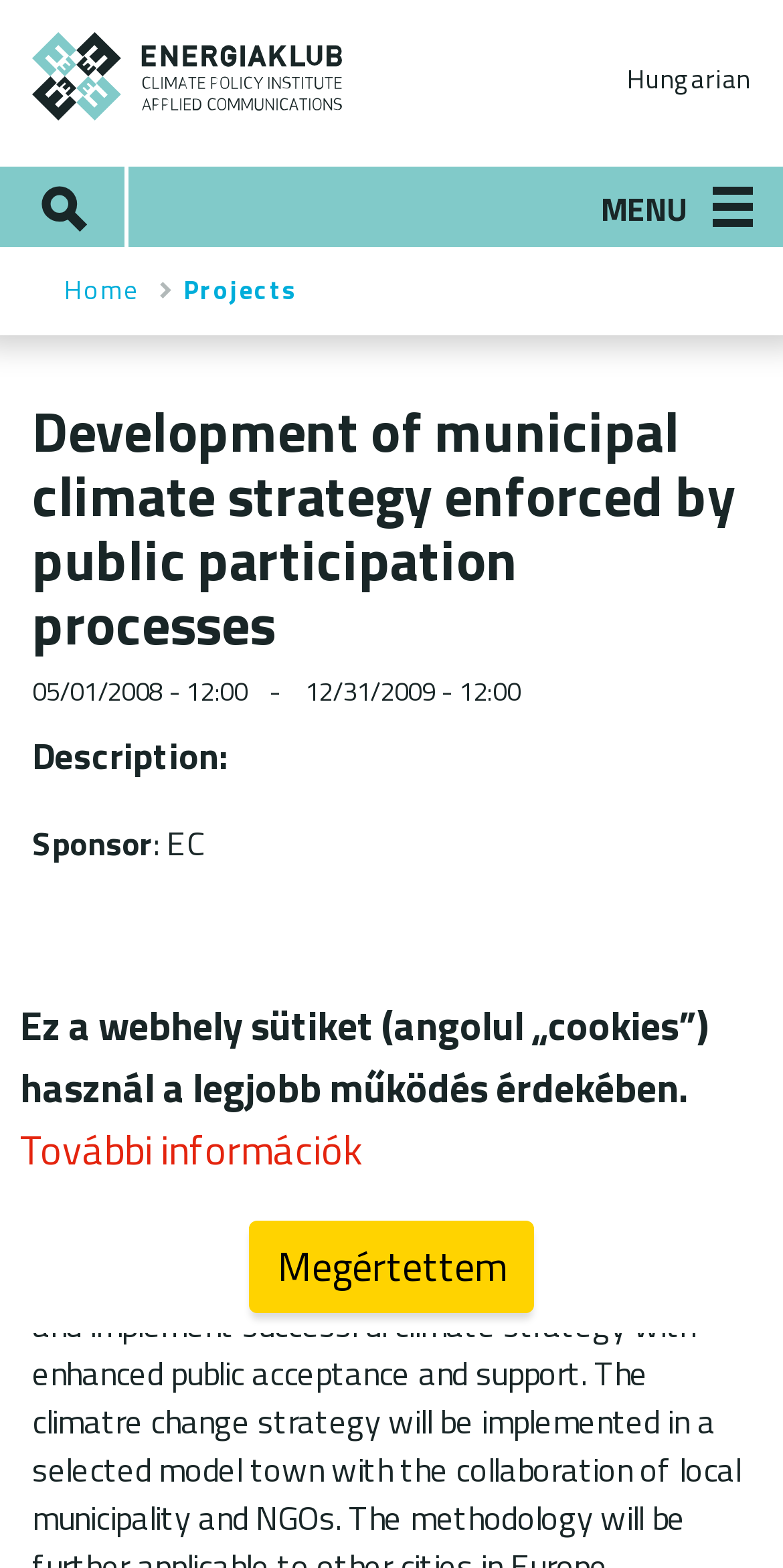Provide your answer in a single word or phrase: 
What is the start date of this project?

05/01/2008 - 12:00